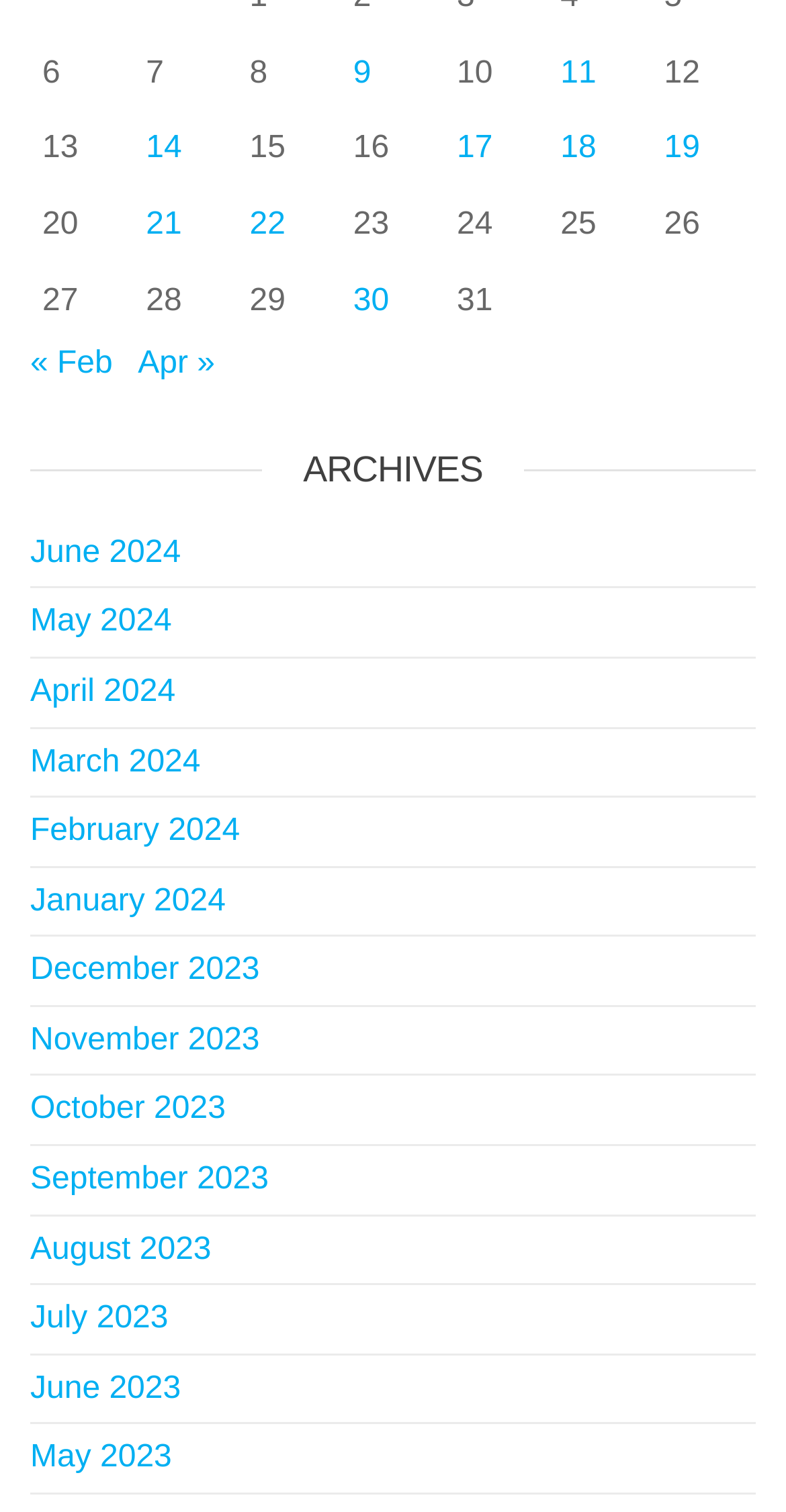What is the purpose of the grid cells in the rows?
Refer to the screenshot and respond with a concise word or phrase.

To display post dates